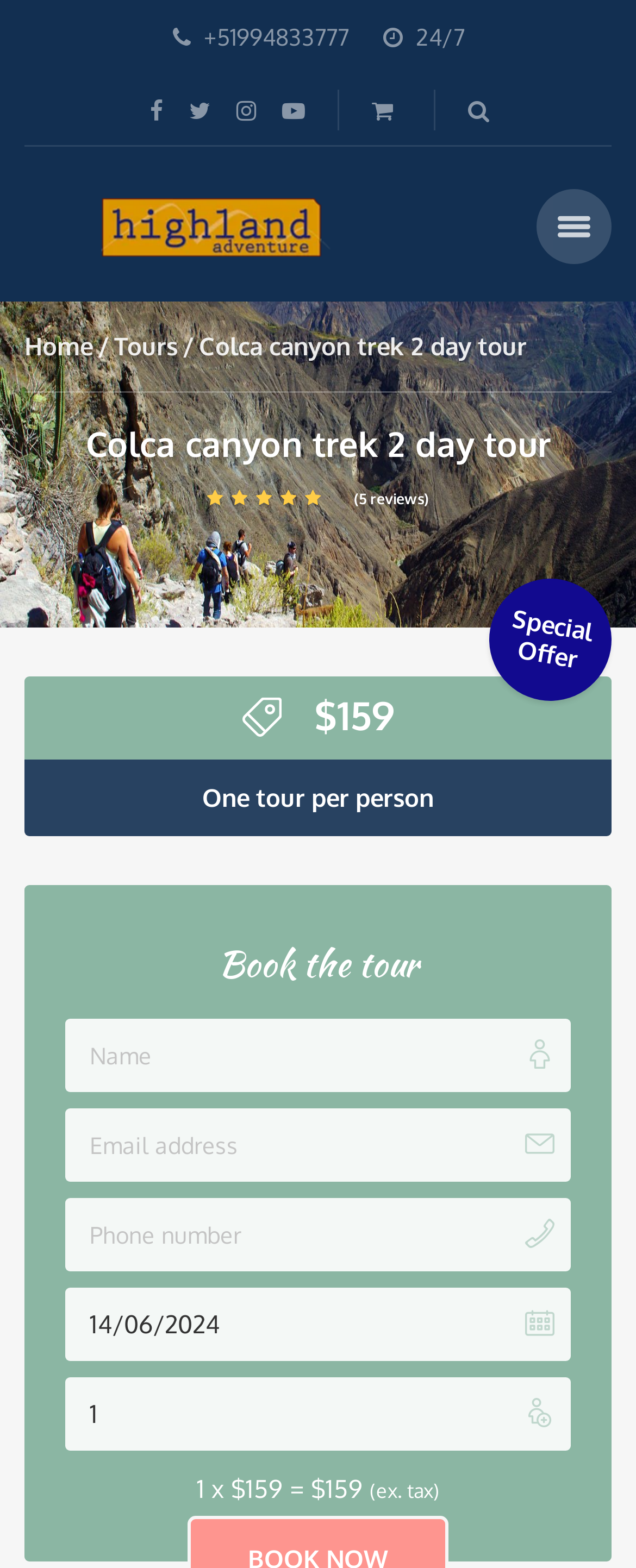Locate the bounding box coordinates of the area where you should click to accomplish the instruction: "read about Dr. Fiona Williams".

None